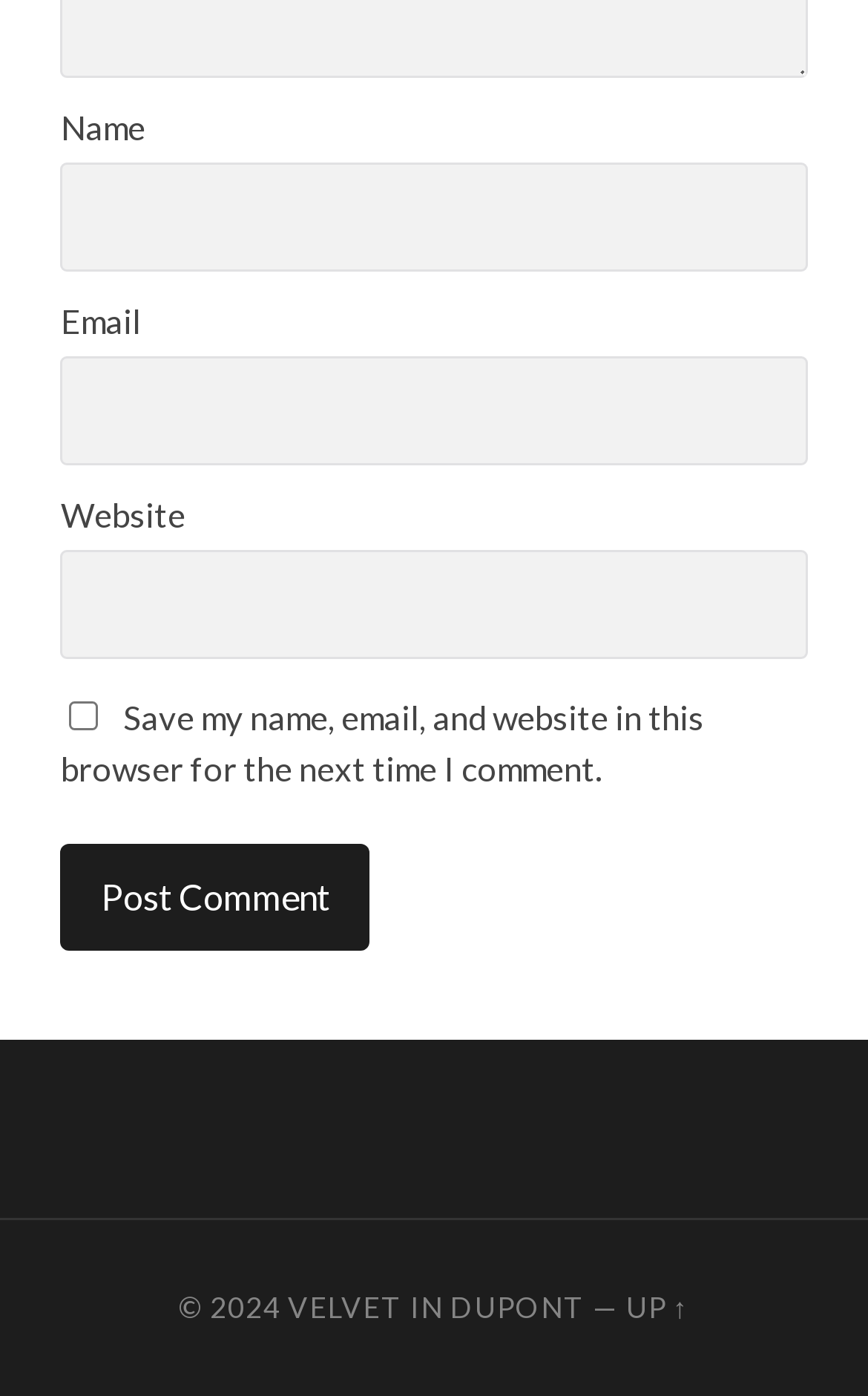Answer the following inquiry with a single word or phrase:
What is the copyright year mentioned at the bottom of the webpage?

2024